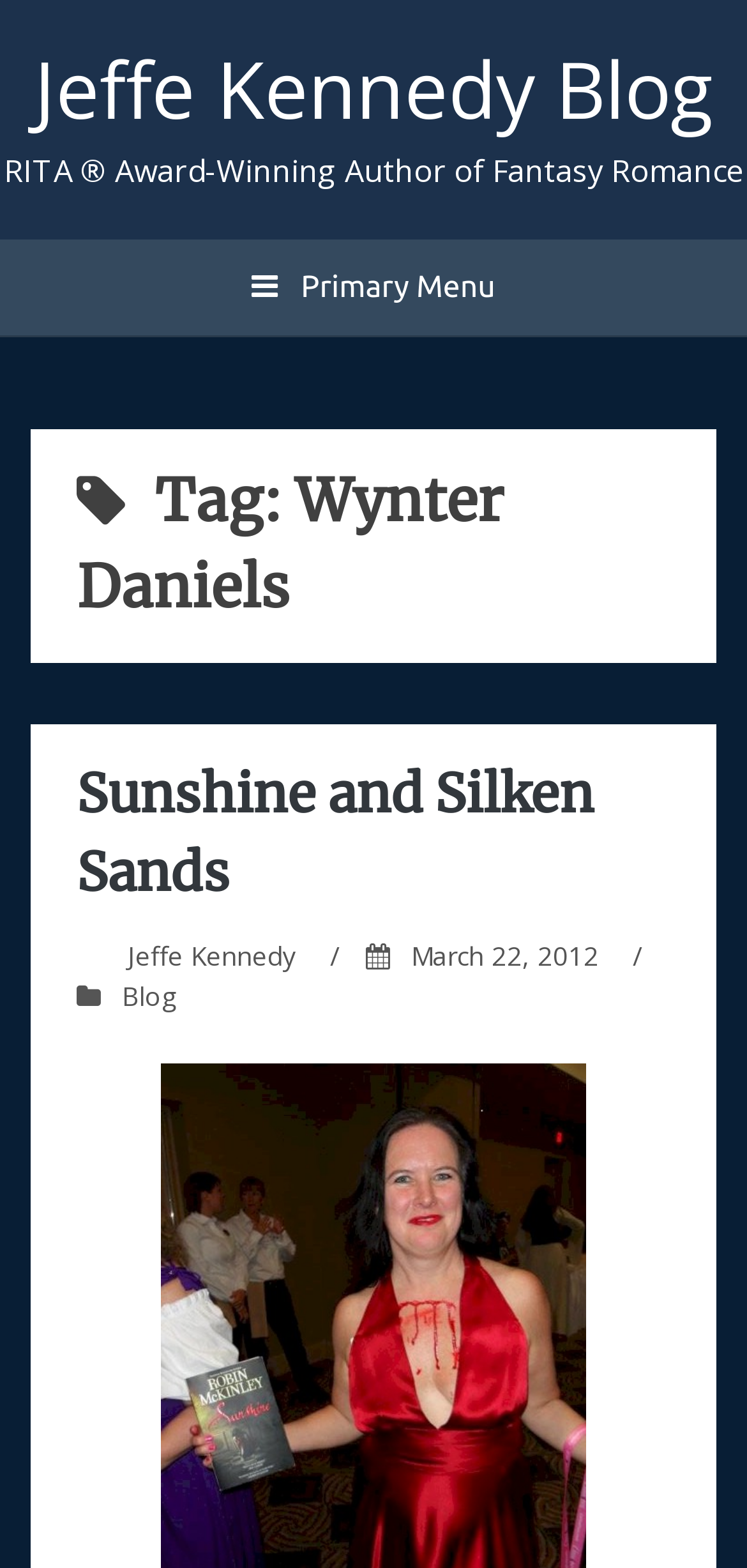Identify and provide the bounding box for the element described by: "Jeffe Kennedy".

[0.171, 0.598, 0.397, 0.621]